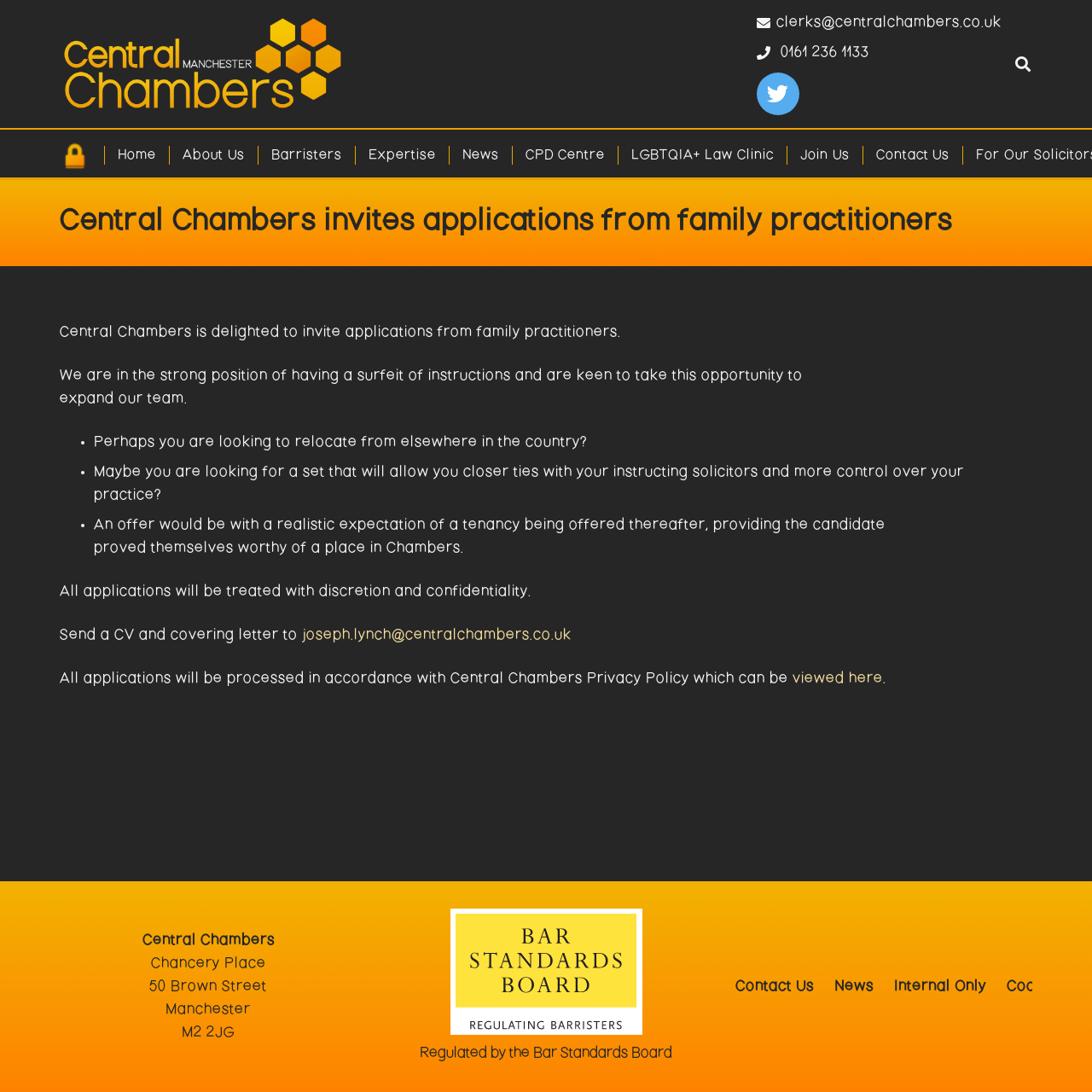Determine the bounding box coordinates of the clickable element to achieve the following action: 'Click the 'Home' link'. Provide the coordinates as four float values between 0 and 1, formatted as [left, top, right, bottom].

[0.095, 0.133, 0.155, 0.151]